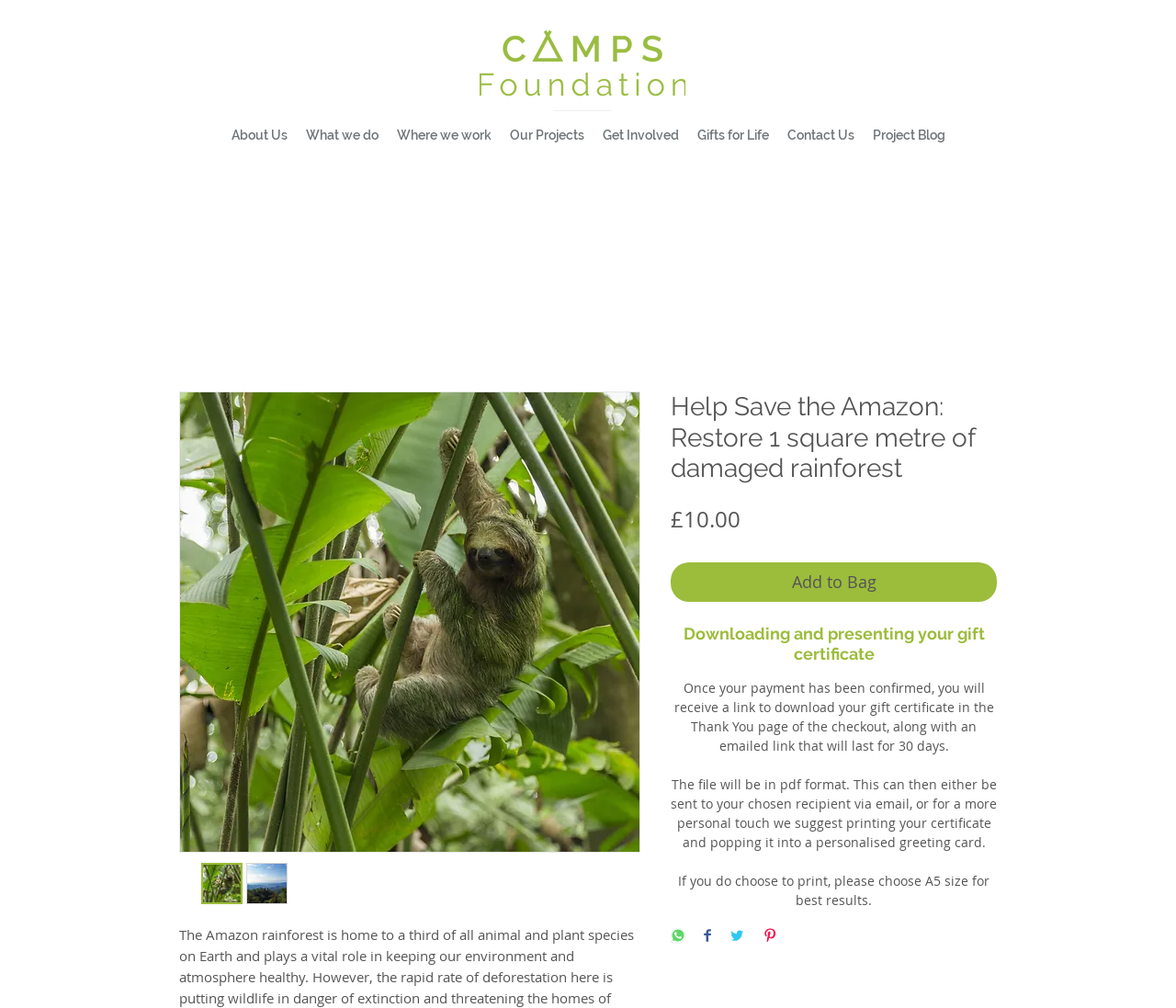Find the bounding box coordinates for the area that must be clicked to perform this action: "Click the 'Share on WhatsApp' button".

[0.57, 0.92, 0.583, 0.938]